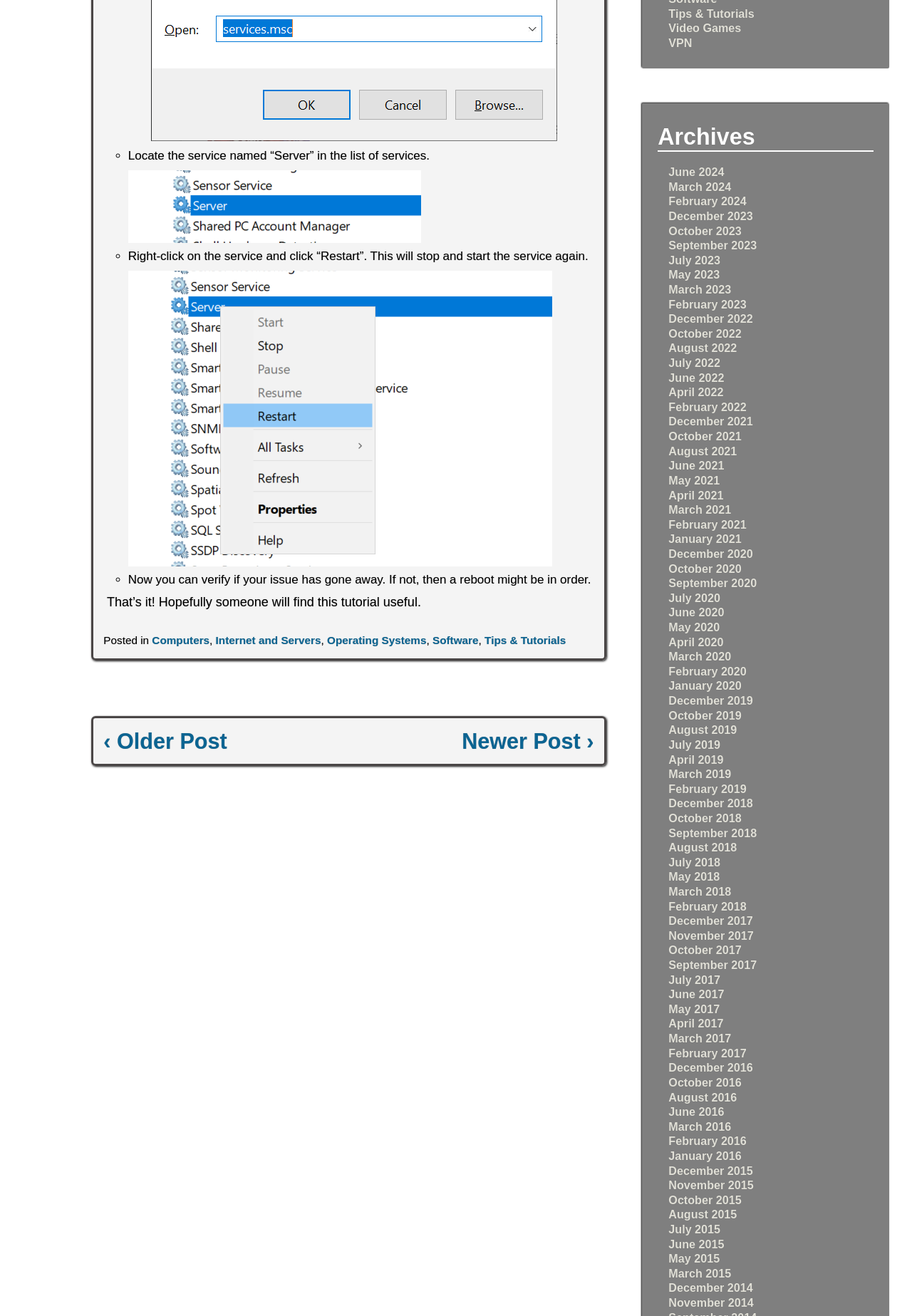Can you determine the bounding box coordinates of the area that needs to be clicked to fulfill the following instruction: "Click the 'Located the "Server" service.' link"?

[0.14, 0.129, 0.651, 0.184]